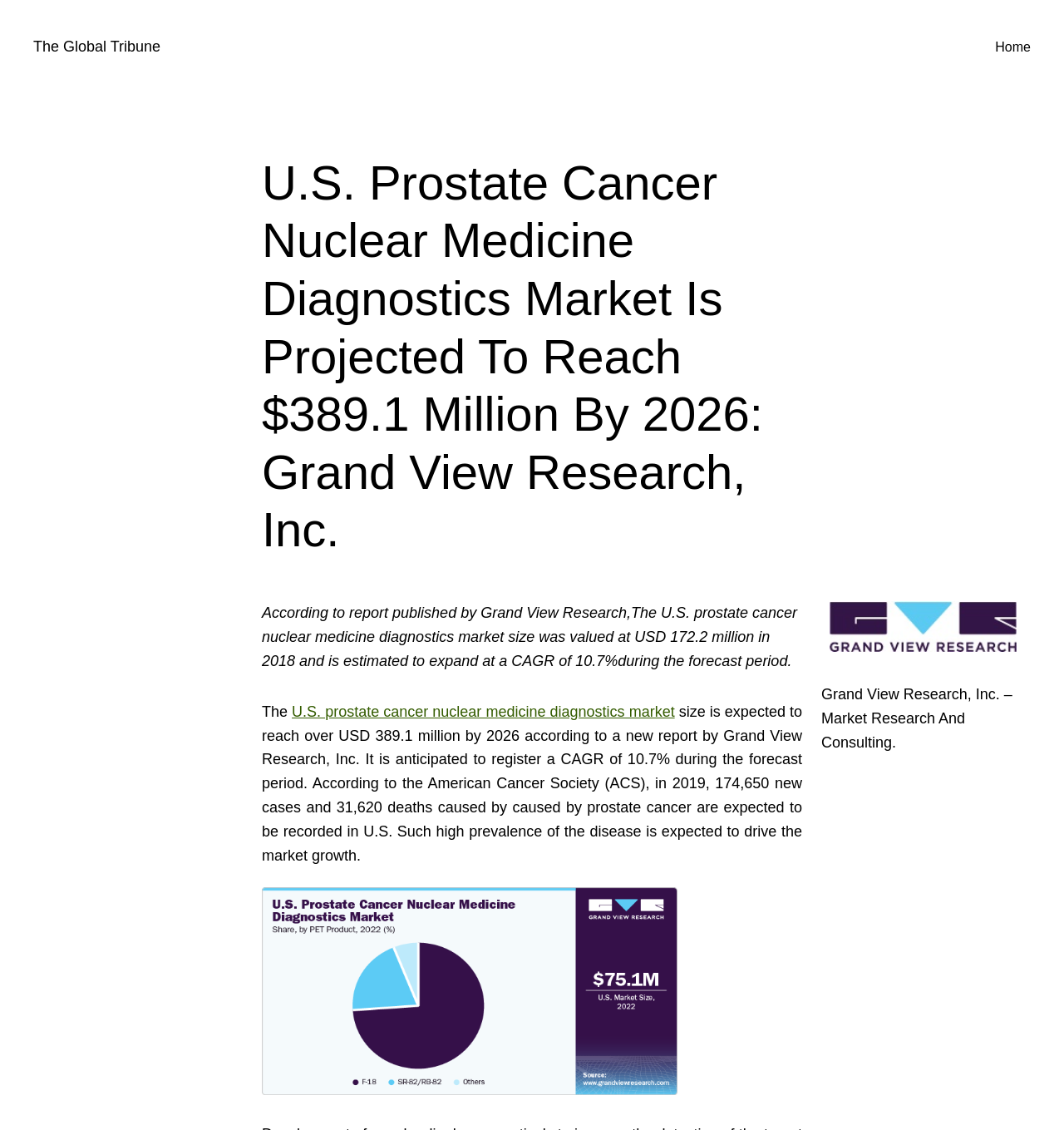Explain in detail what is displayed on the webpage.

The webpage is about the U.S. prostate cancer nuclear medicine diagnostics market, with a focus on its projected growth and market size. At the top left, there is a link to "The Global Tribune". On the top right, there is a menu with a single item, "Home". 

Below the menu, there is a heading that repeats the title of the webpage. Underneath the heading, there is a link to the same title, accompanied by an image with the same title. 

To the right of the image, there is a block of text from Grand View Research, Inc., describing their market research and consulting services. Below this text, there is a paragraph discussing the market size and growth rate of the U.S. prostate cancer nuclear medicine diagnostics market, with a link to the market within the text. 

The paragraph is followed by another block of text, which provides more information about the market growth, including statistics from the American Cancer Society. This text is accompanied by an image showing the market size by type from 2014 to 2026.